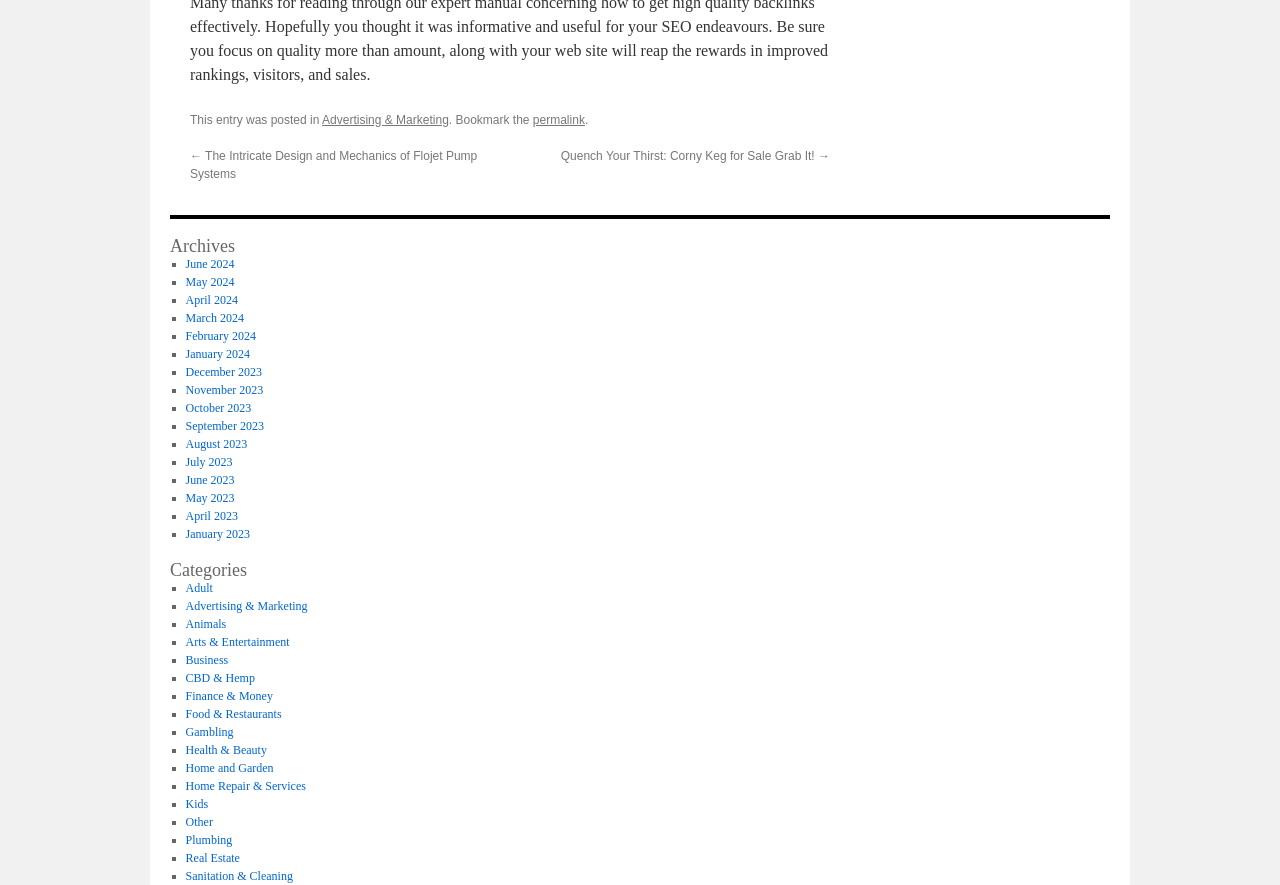What is the title of the previous post?
From the image, respond using a single word or phrase.

The Intricate Design and Mechanics of Flojet Pump Systems